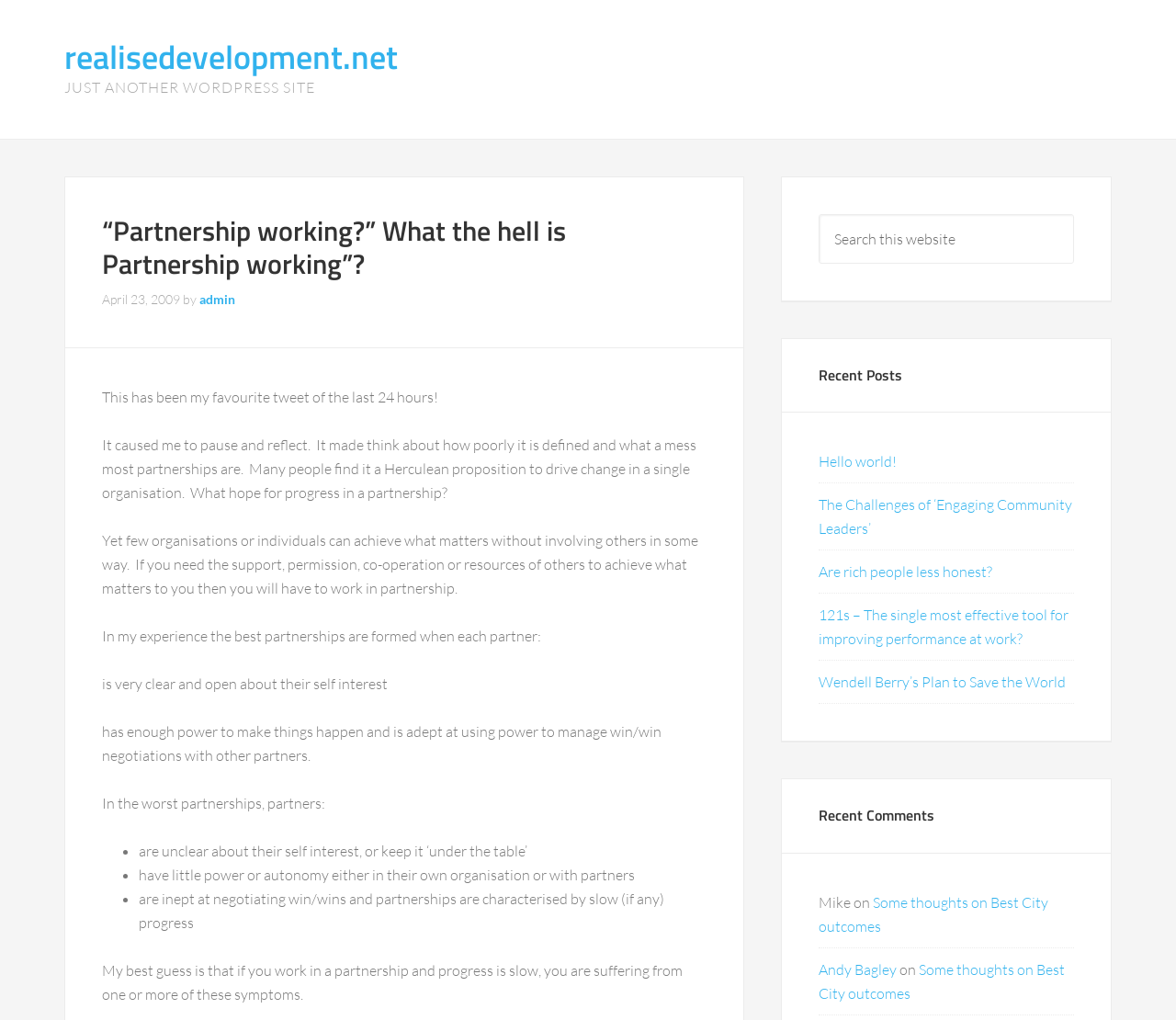What is the title of the first article?
Examine the image closely and answer the question with as much detail as possible.

I found the title of the first article by looking at the heading element with the text '“Partnership working?” What the hell is Partnership working”'.